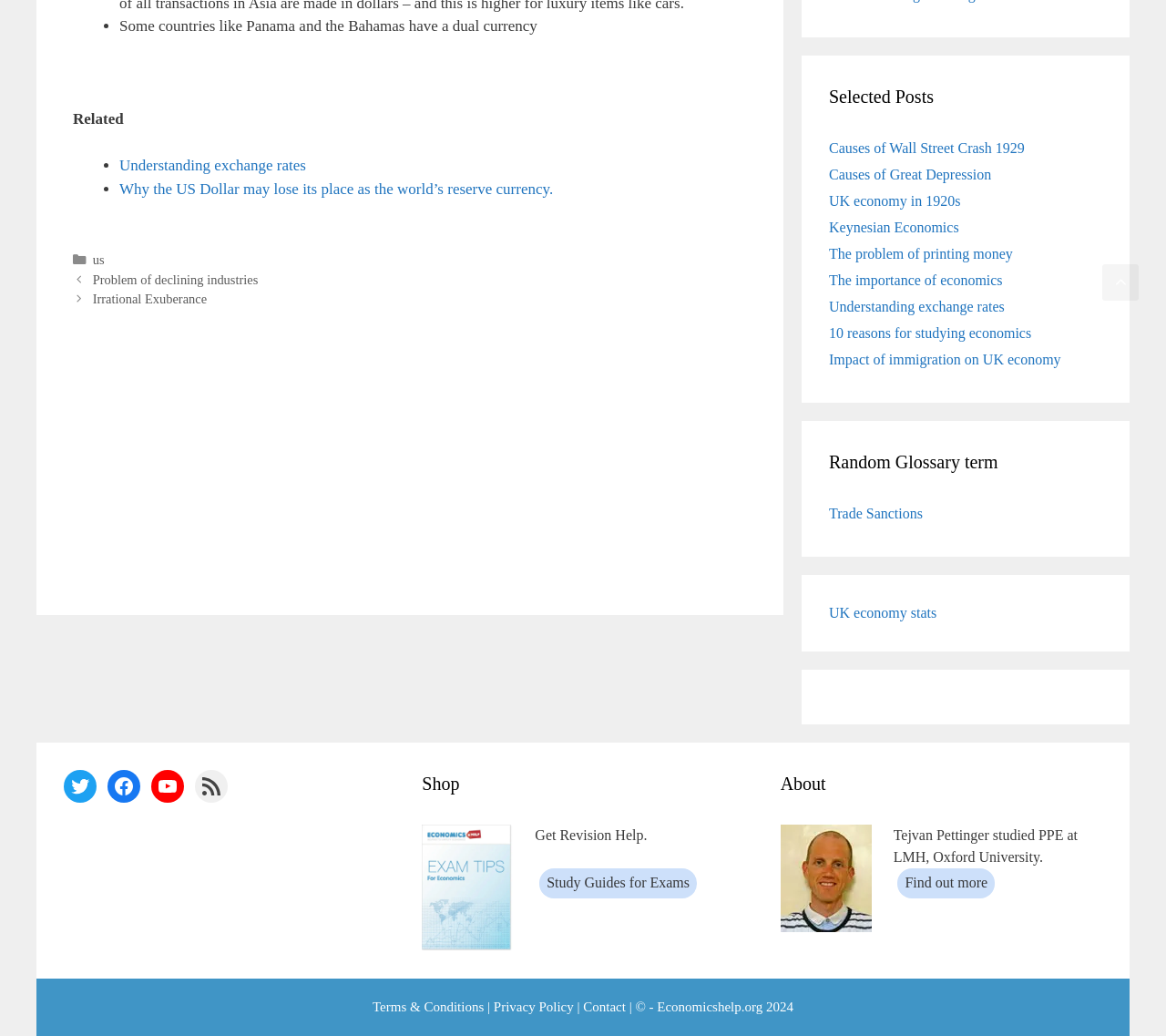Provide a short answer to the following question with just one word or phrase: What type of content does this webpage provide?

Informative articles